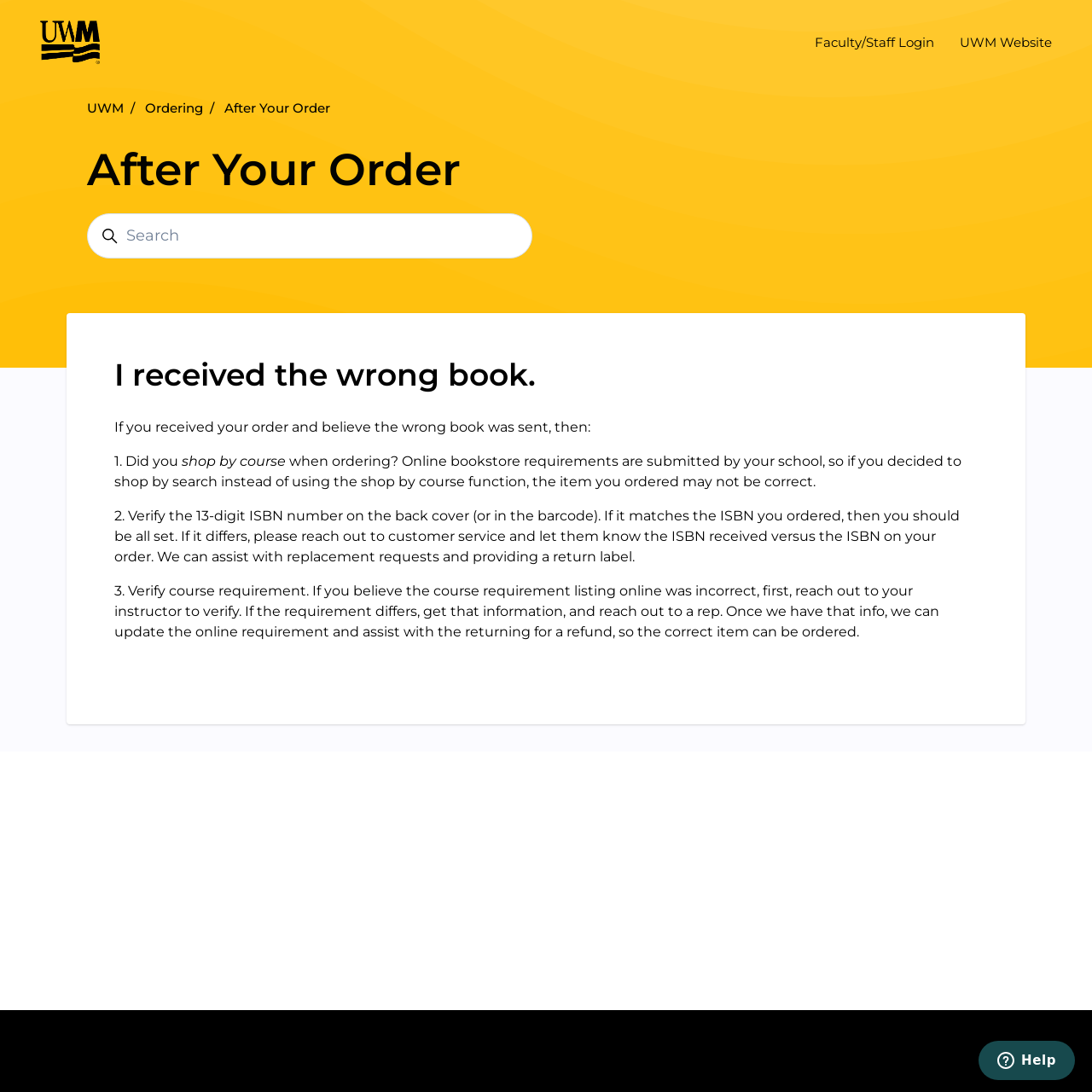Determine the bounding box coordinates of the clickable element necessary to fulfill the instruction: "Search for something". Provide the coordinates as four float numbers within the 0 to 1 range, i.e., [left, top, right, bottom].

[0.073, 0.195, 0.494, 0.237]